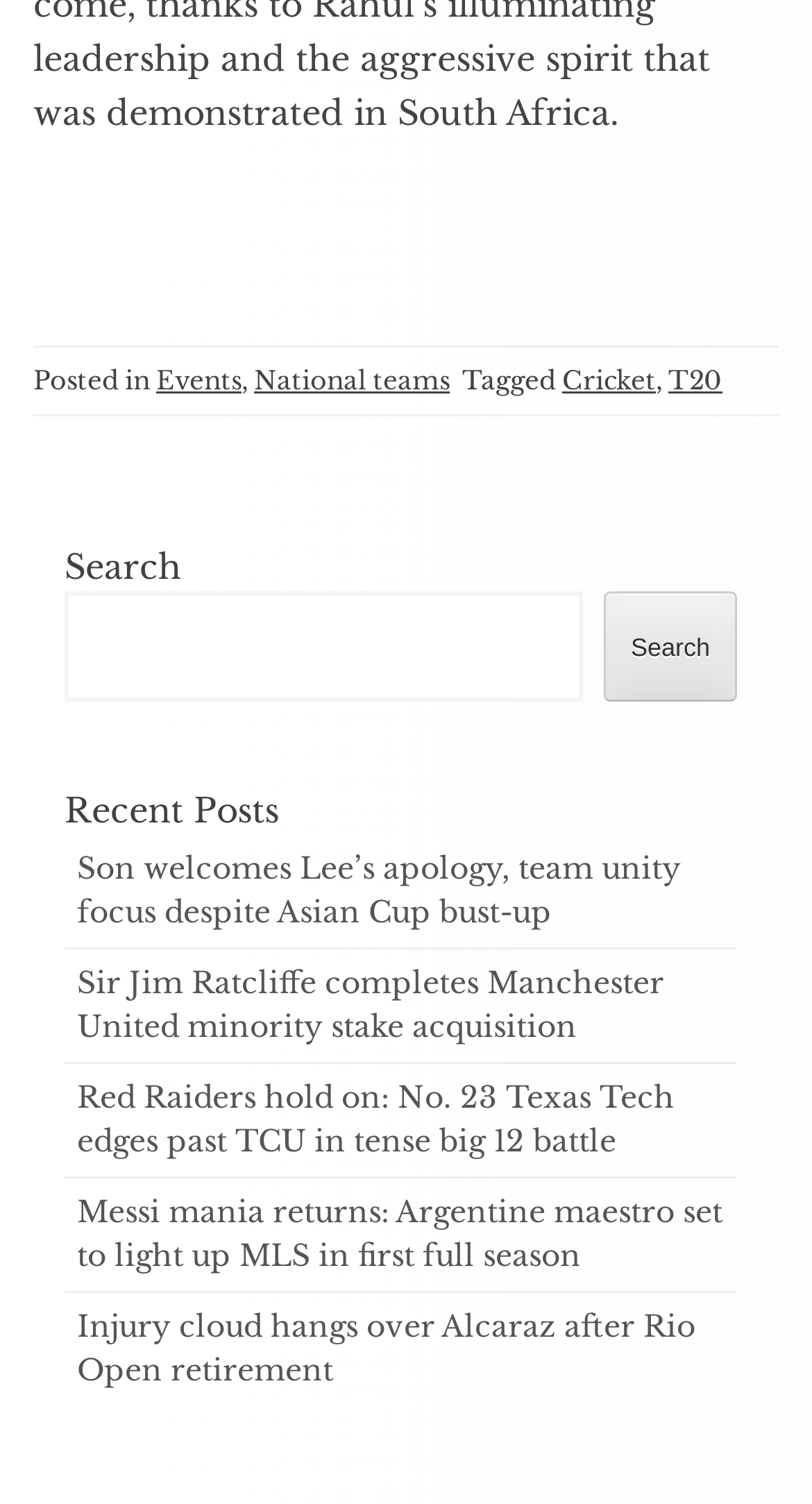Find the bounding box coordinates of the element to click in order to complete the given instruction: "Search for something."

[0.079, 0.392, 0.718, 0.466]